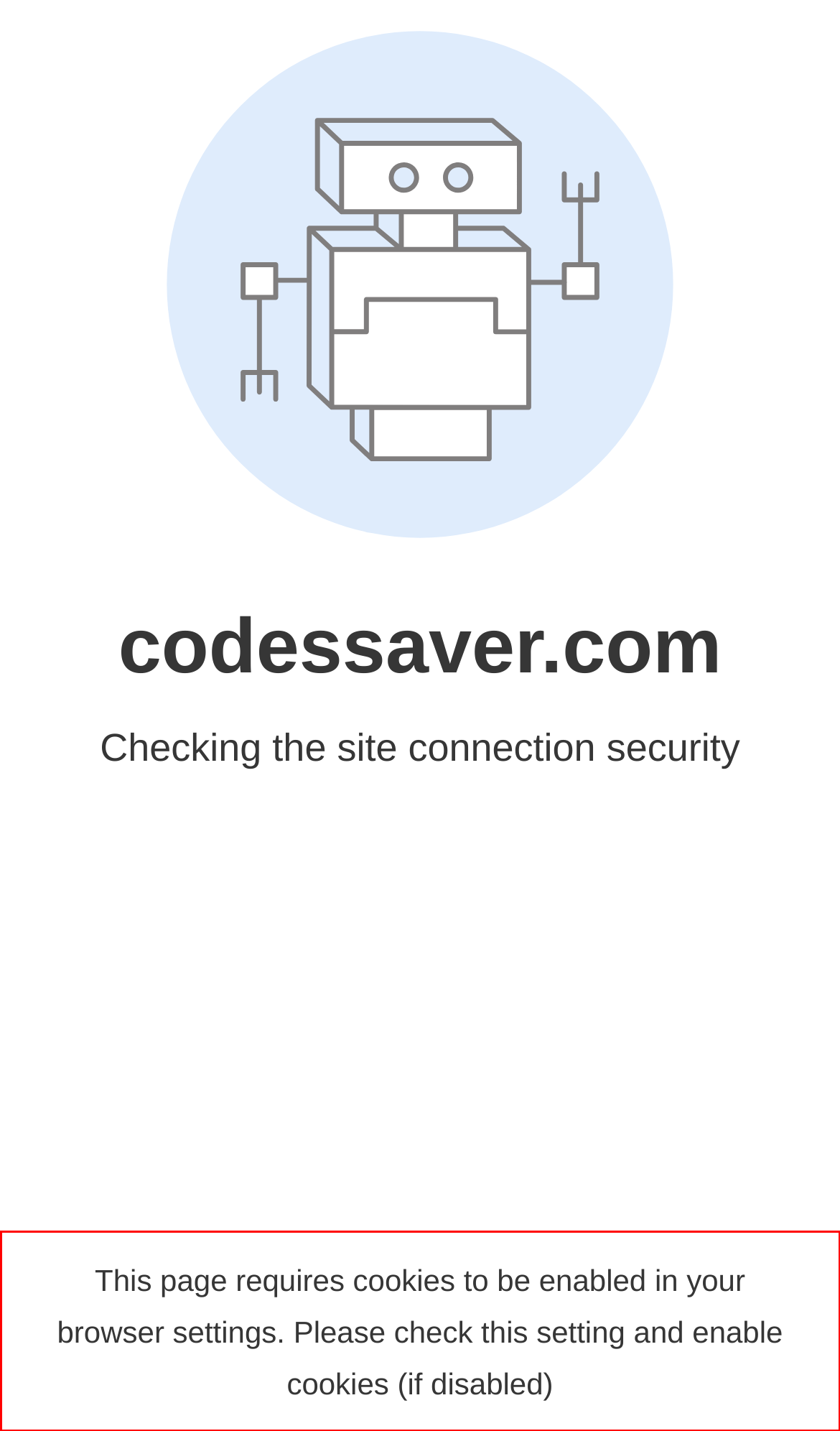Please perform OCR on the text content within the red bounding box that is highlighted in the provided webpage screenshot.

This page requires cookies to be enabled in your browser settings. Please check this setting and enable cookies (if disabled)